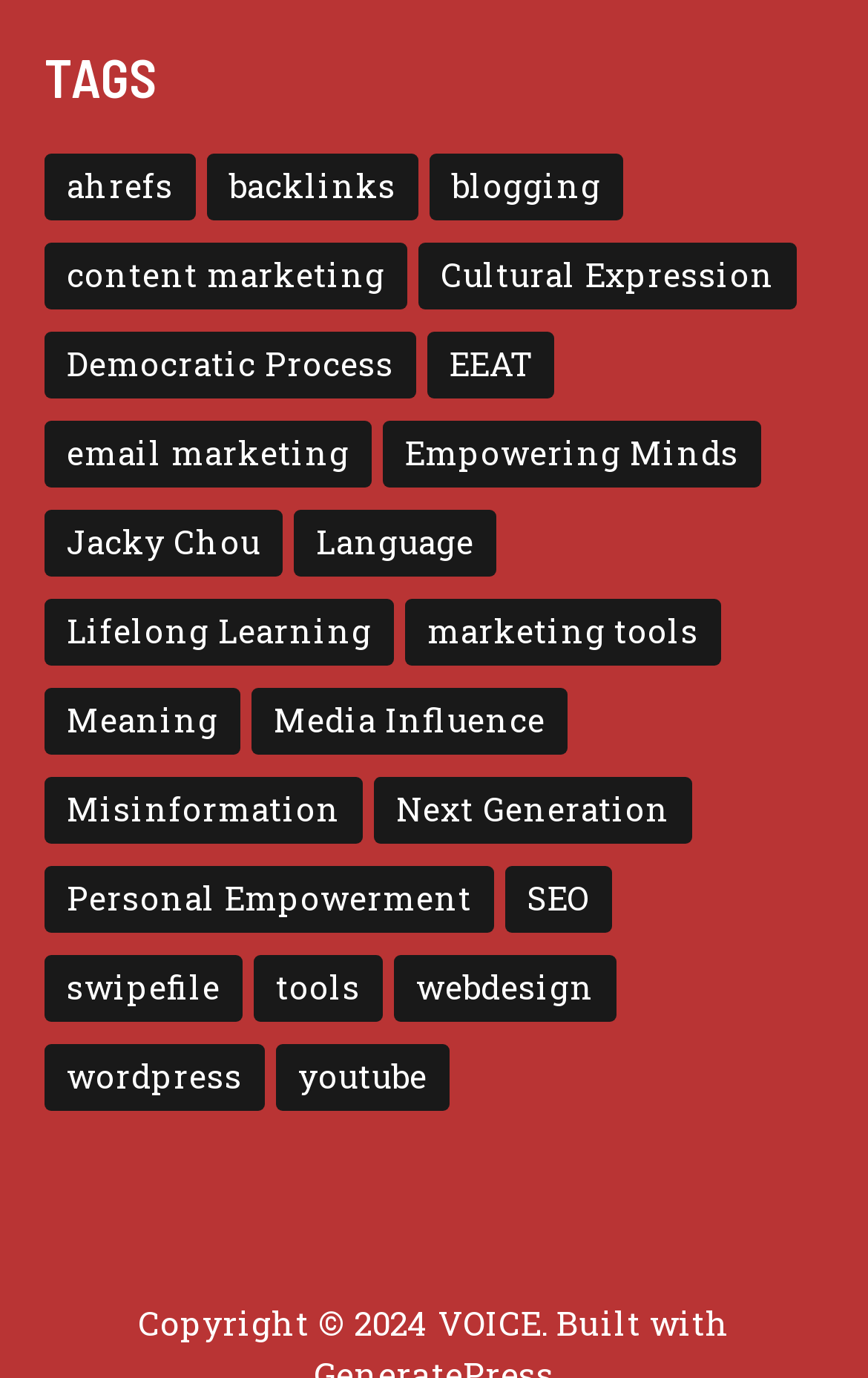What is the purpose of the website?
Could you please answer the question thoroughly and with as much detail as possible?

Based on the various categories and links on the webpage, such as 'Lifelong Learning', 'Marketing Tools', and 'Personal Empowerment', it appears that the website is designed to provide resources and learning materials for its users.